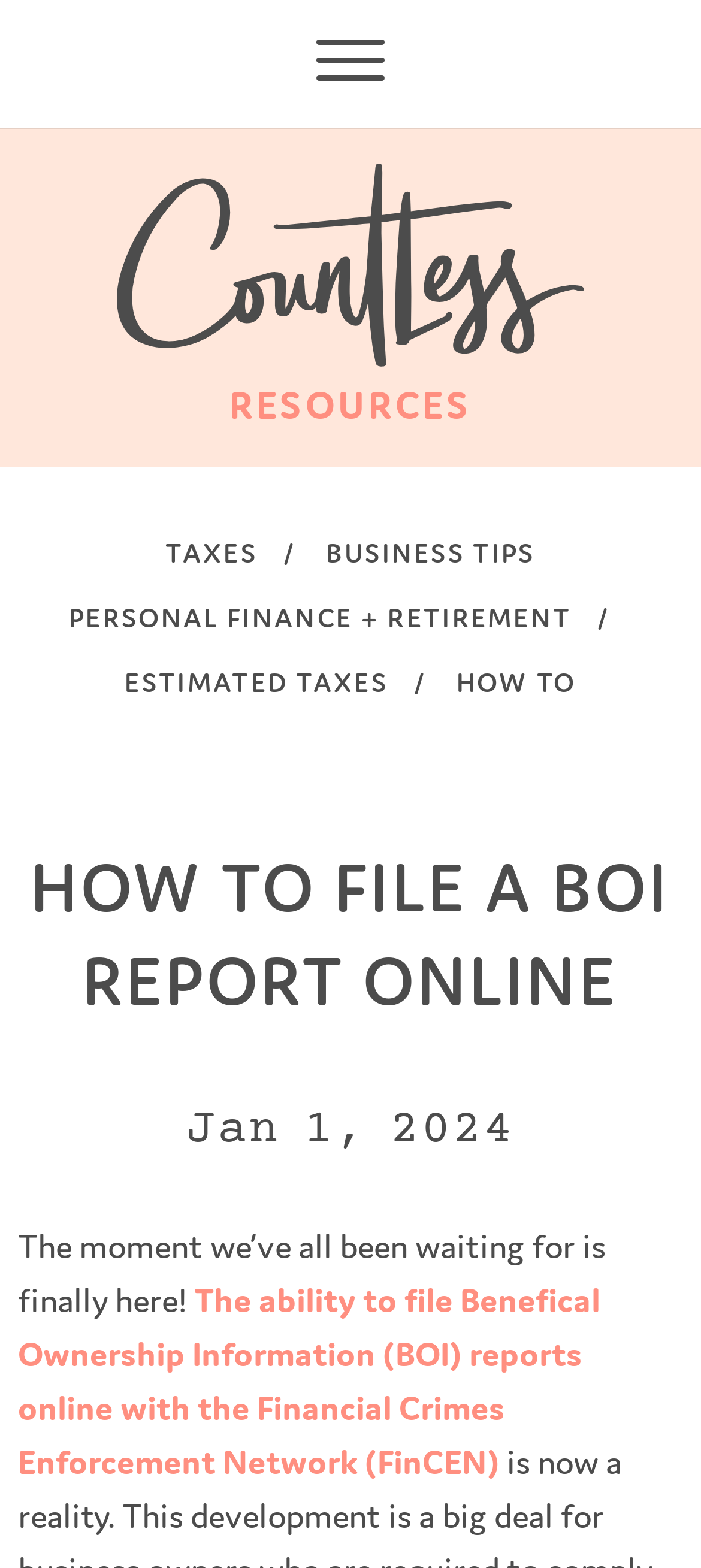Produce an elaborate caption capturing the essence of the webpage.

The webpage appears to be an informative article about filing a BOI report online. At the top, there is a button and a link, with an image situated above the link. Below these elements, a heading titled "RESOURCES" is prominently displayed, spanning almost the entire width of the page.

Under the "RESOURCES" heading, there are five links arranged horizontally, labeled "TAXES", "BUSINESS TIPS", "PERSONAL FINANCE + RETIREMENT", "ESTIMATED TAXES", and "HOW TO". These links are positioned in the middle section of the page.

Further down, a large header section dominates the page, taking up most of the width and height. Within this section, there are two headings: "HOW TO FILE A BOI REPORT ONLINE" and a date, "Jan 1, 2024". Below these headings, a paragraph of text reads, "The moment we’ve all been waiting for is finally here!" followed by a link that provides more information about filing BOI reports online with the Financial Crimes Enforcement Network (FinCEN).